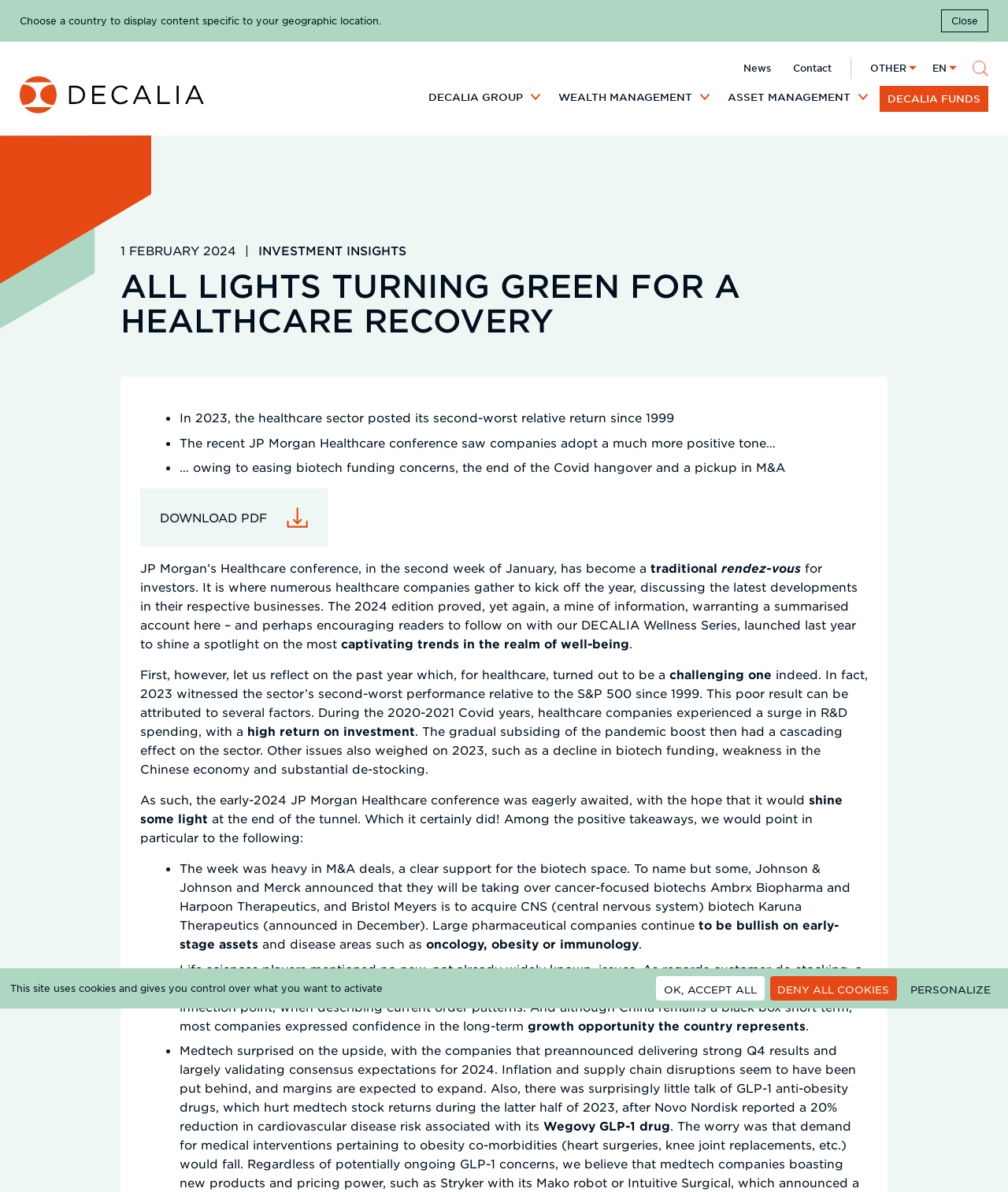Calculate the bounding box coordinates for the UI element based on the following description: "Close". Ensure the coordinates are four float numbers between 0 and 1, i.e., [left, top, right, bottom].

[0.933, 0.008, 0.98, 0.027]